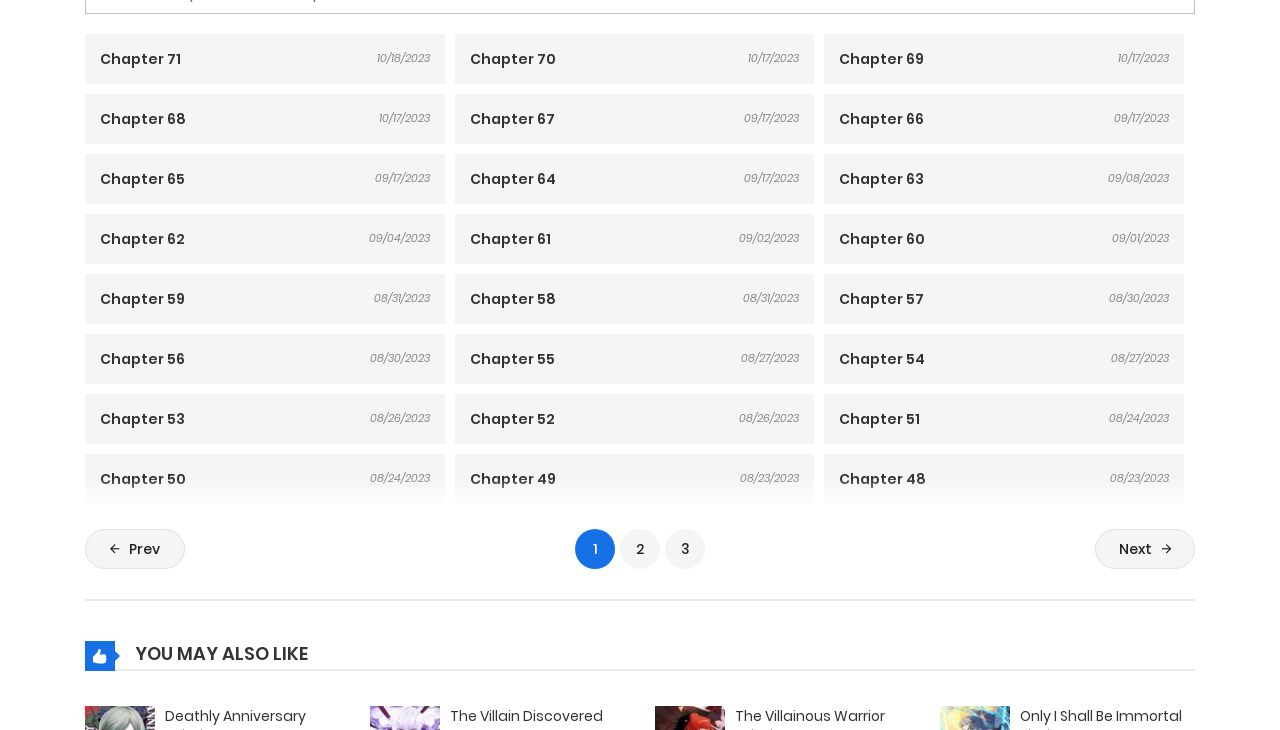How many links are there to other chapters?
Using the details from the image, give an elaborate explanation to answer the question.

There are 3 links to other chapters, which are 'Deathly Anniversary', 'The Villainous Warrior', and 'Only I Shall Be Immortal', located at the bottom of the webpage.